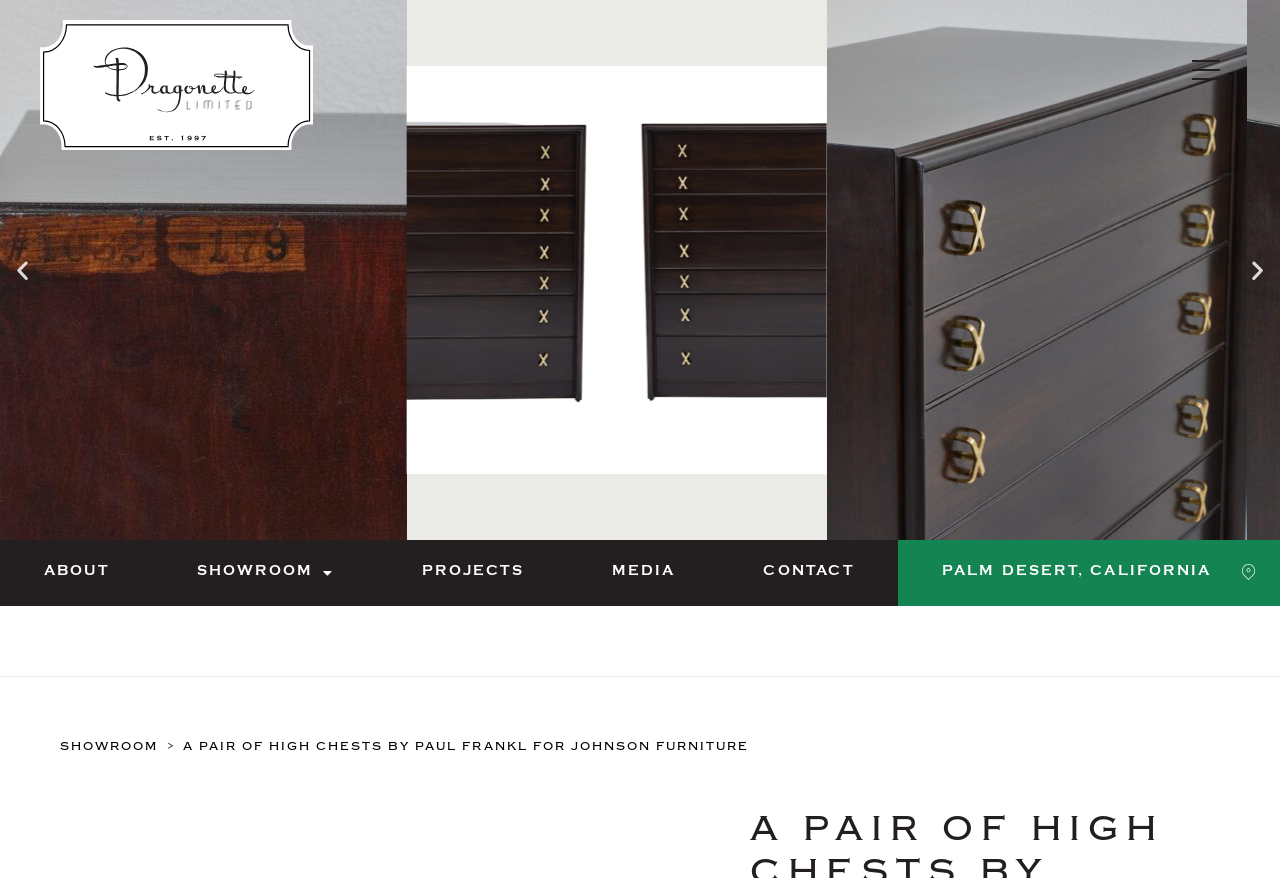Illustrate the webpage's structure and main components comprehensively.

The webpage appears to be a product page for a pair of high chests designed by Paul Frankl for Johnson Furniture, offered by Dragonette Ltd. At the top left corner, there is a link to "Dragonette Est. 1997" accompanied by an image with the same description. 

Below this, a horizontal carousel takes up most of the screen, featuring 16 slides. The carousel has arrow buttons on the left and right sides to navigate through the slides. Each slide contains a figure with a large image, showcasing the high chests from different angles. The first slide is currently displayed, with the image taking up most of the carousel's space.

On the top right corner, there is a small image. Below the carousel, there are four navigation links: "SHOWROOM", "PROJECTS", "MEDIA", and "CONTACT", aligned horizontally. Another "SHOWROOM" link is located at the bottom left corner, followed by a greater-than symbol and the product title "A PAIR OF HIGH CHESTS BY PAUL FRANKL FOR JOHNSON FURNITURE" in a larger font.